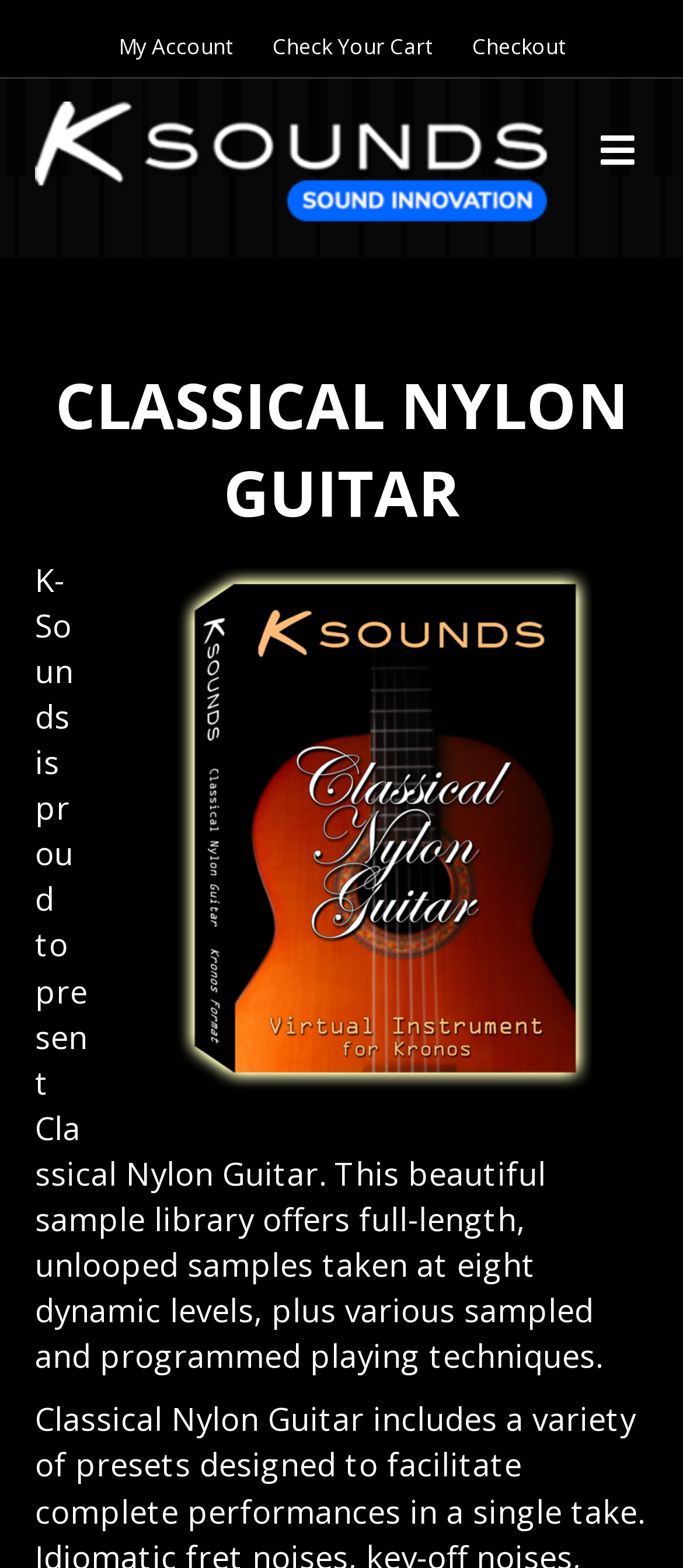Look at the image and give a detailed response to the following question: How many links are in the top navigation menu?

I counted the number of link elements within the 'Top Bar Menu' navigation element, which are 'My Account', 'Check Your Cart', and 'Checkout', totaling 3 links.